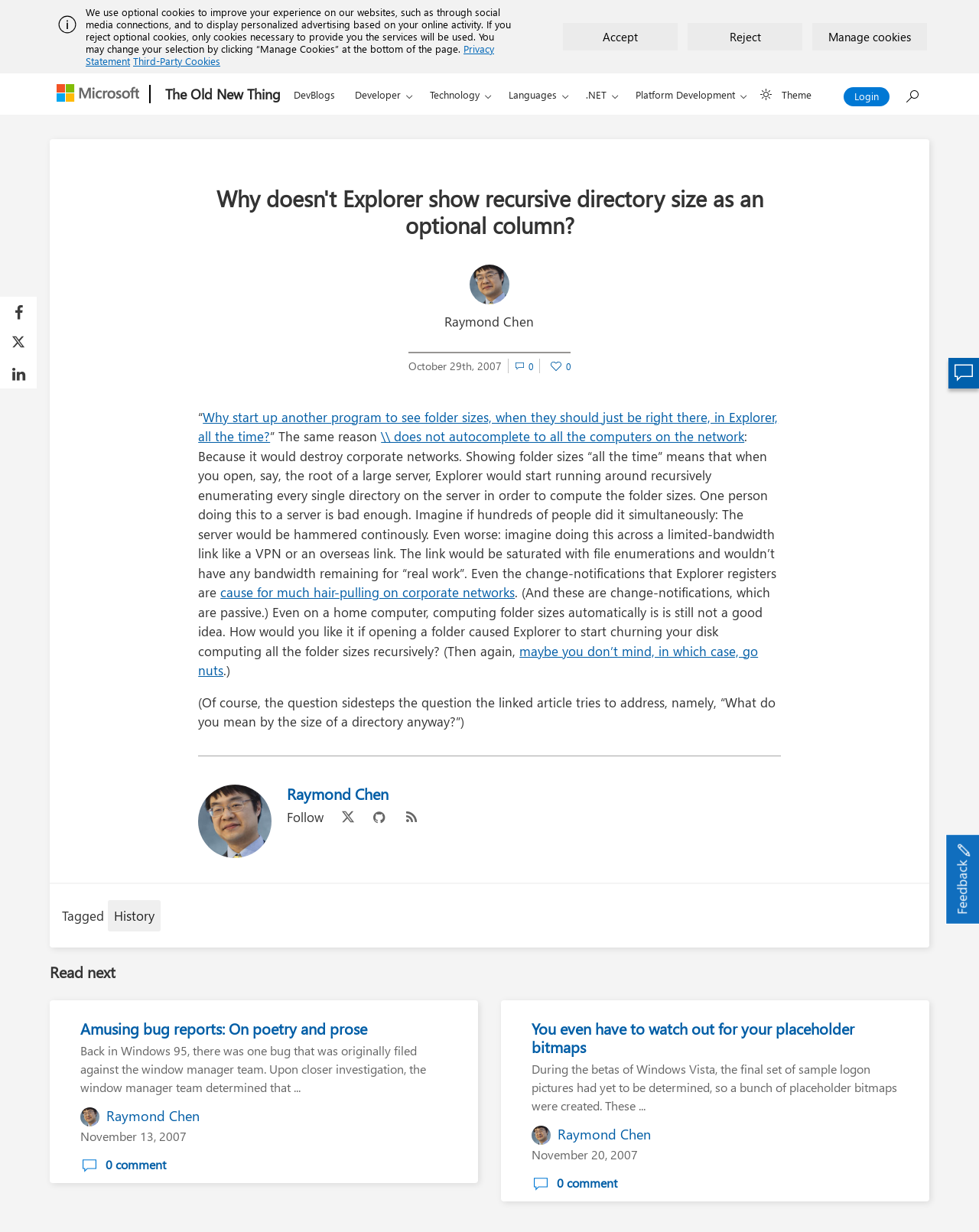Please determine the bounding box coordinates for the element that should be clicked to follow these instructions: "Click the 'copy a link to this post to clipboard' button".

None